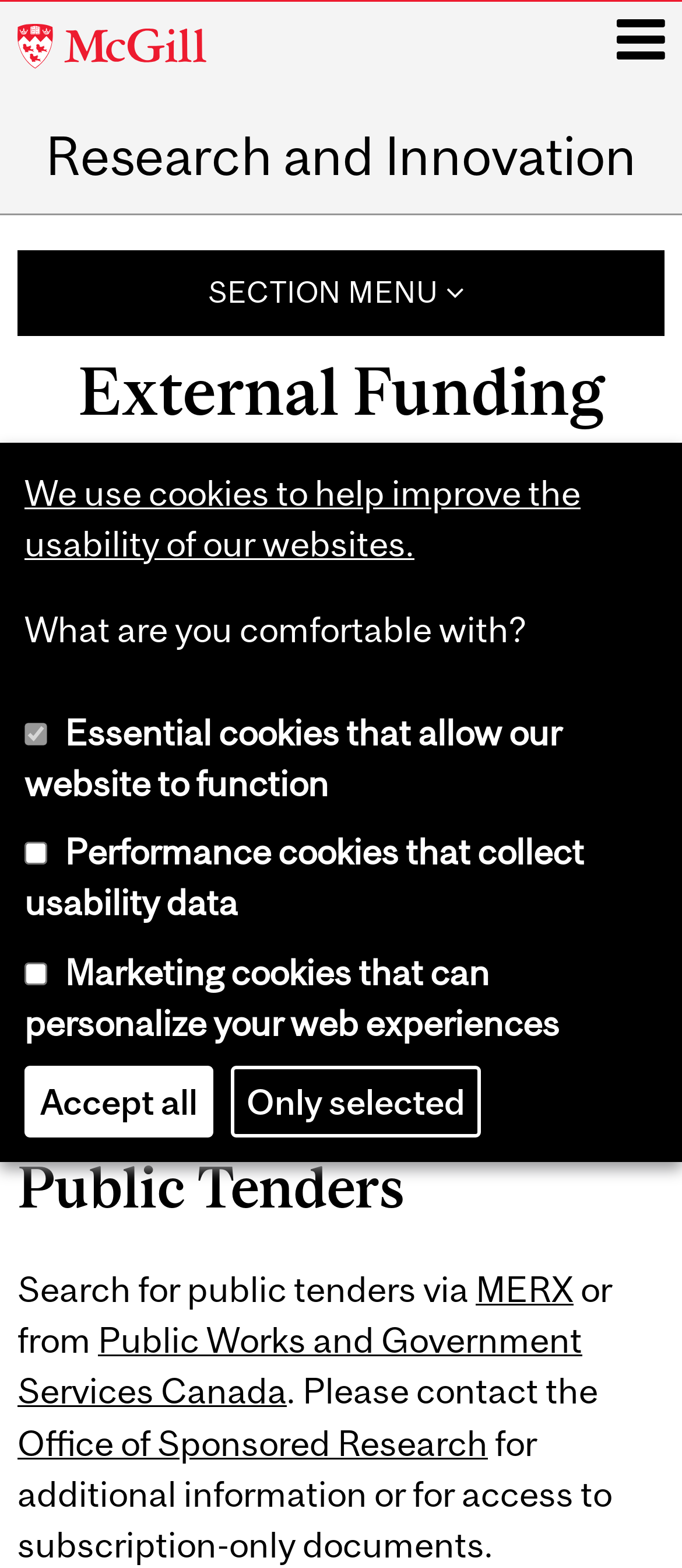Locate the bounding box coordinates of the element's region that should be clicked to carry out the following instruction: "Go to the Research and Innovation page". The coordinates need to be four float numbers between 0 and 1, i.e., [left, top, right, bottom].

[0.0, 0.081, 1.0, 0.117]